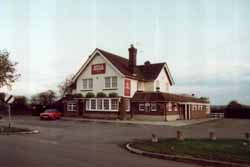Answer the question in one word or a short phrase:
What is the name of the TV series featured in the caption?

The Prisoner